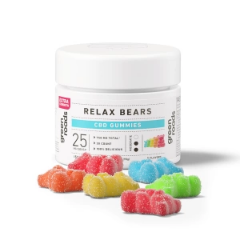How many gummies are in the container?
Analyze the image and deliver a detailed answer to the question.

The label on the jar explicitly states that it contains 25 gummies, which is the quantity of the product in the container.